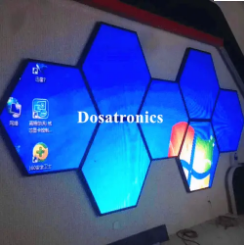What is the name of the company that manufactured the display?
Carefully analyze the image and provide a thorough answer to the question.

The prominent branding of the display suggests that it was manufactured by Dosatronics, a company that is committed to delivering innovative display solutions tailored to the needs of their clients.